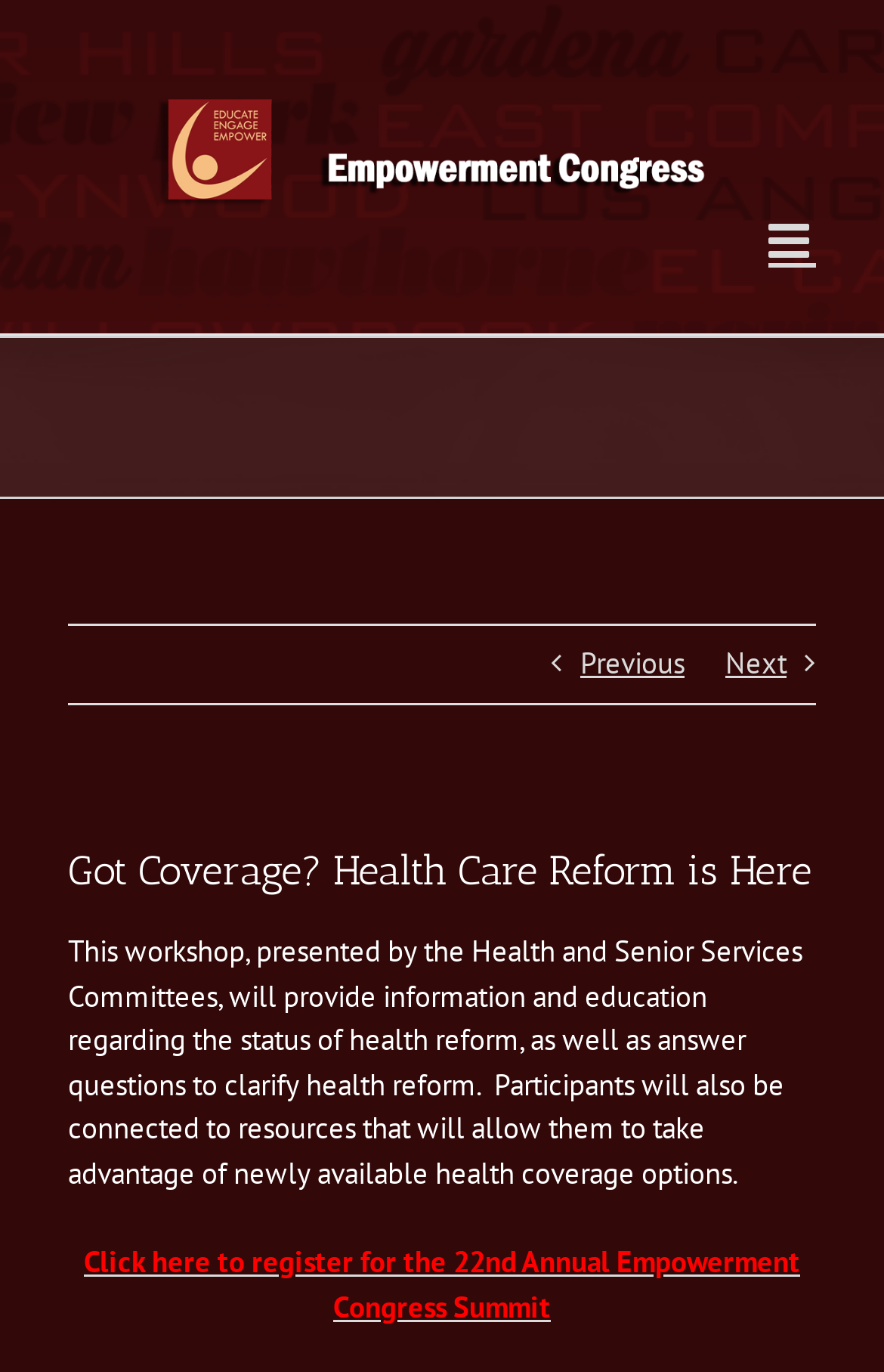What is the color of the shirt not mentioned?
Carefully analyze the image and provide a detailed answer to the question.

There is no mention of a shirt or its color on the webpage, so it is not possible to determine the color of the shirt.